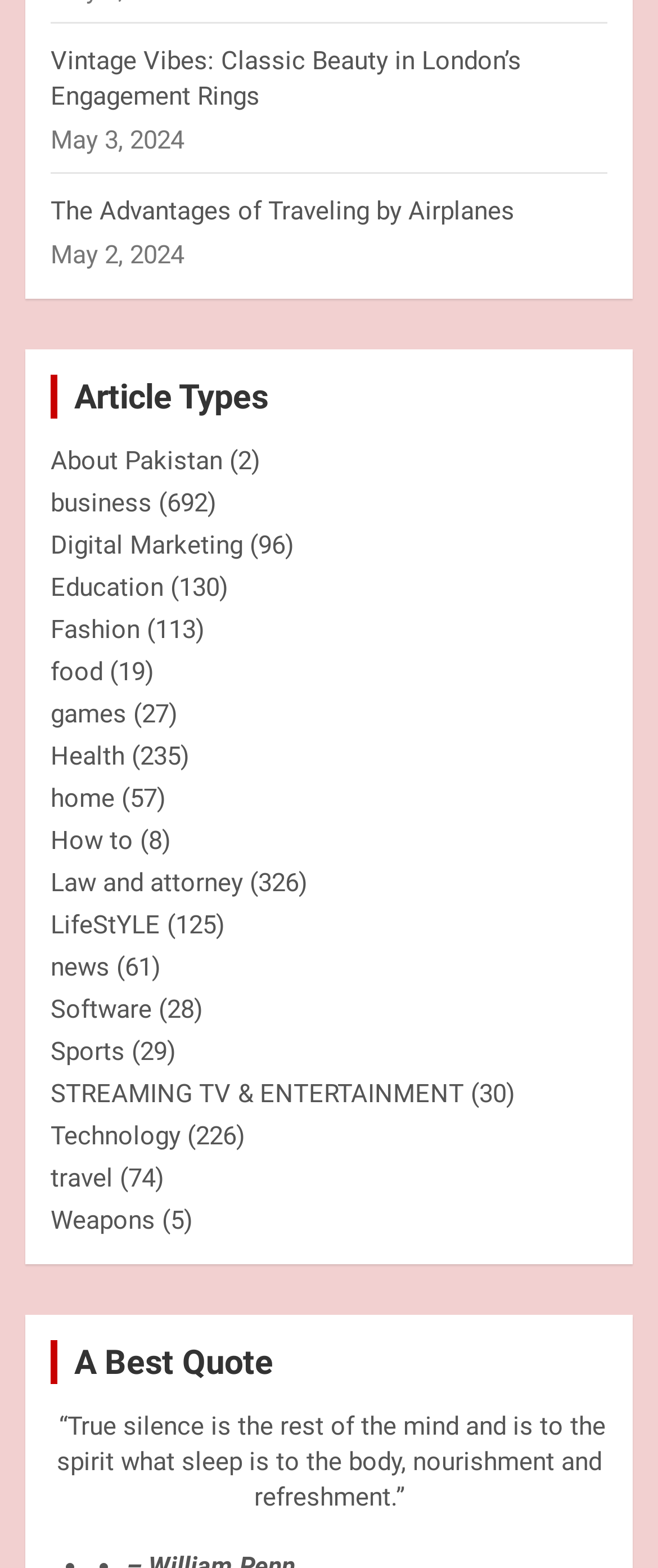From the details in the image, provide a thorough response to the question: What is the quote displayed on the webpage?

I found a static text element at the bottom of the webpage that contains the quote, which is attributed to no author.